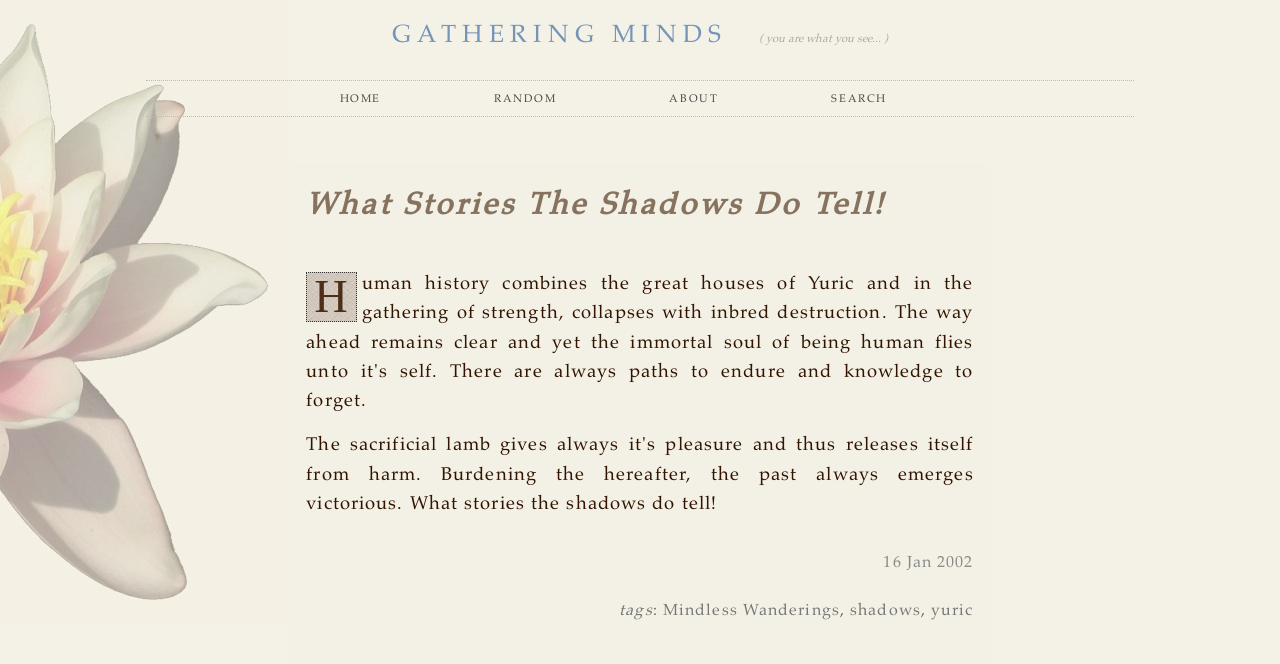Please specify the bounding box coordinates of the clickable section necessary to execute the following command: "search for something".

[0.638, 0.134, 0.705, 0.169]